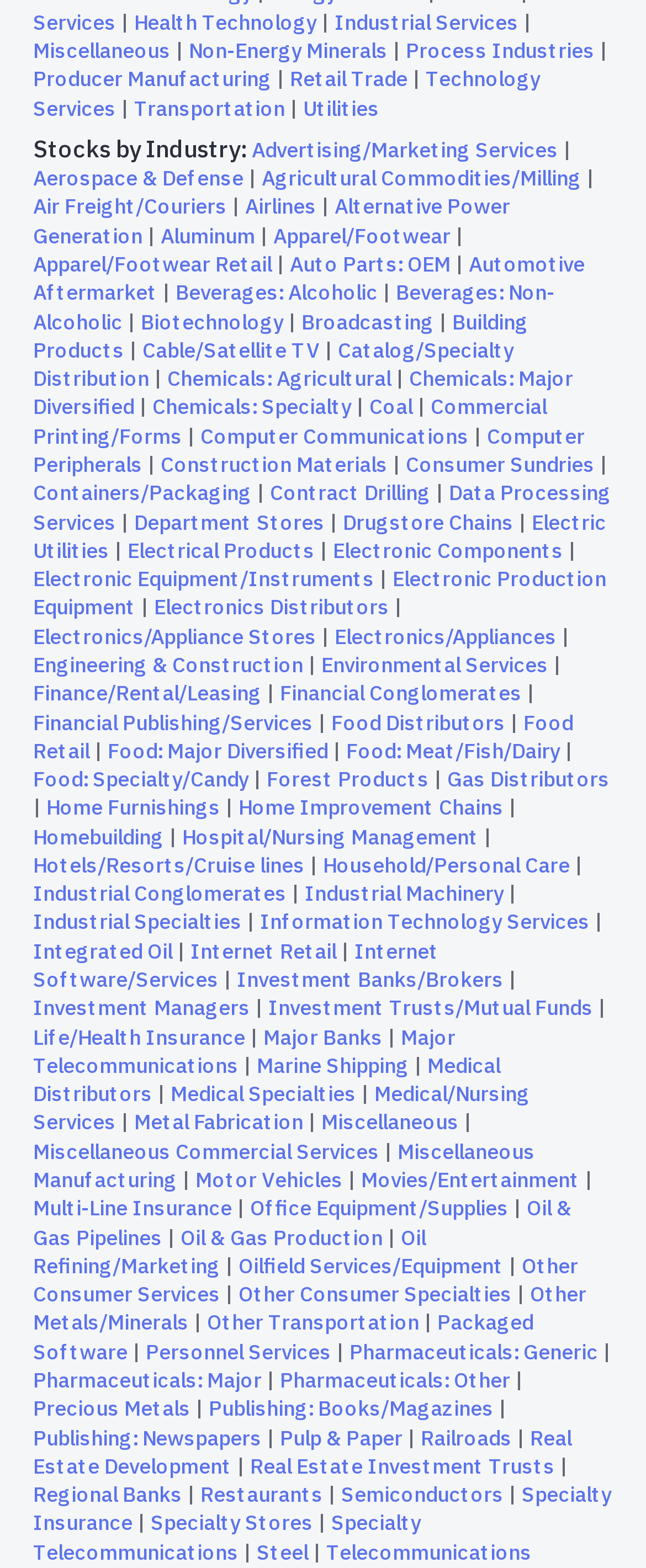Respond with a single word or phrase to the following question: How many links are there in the 'Stocks by Industry' section?

33